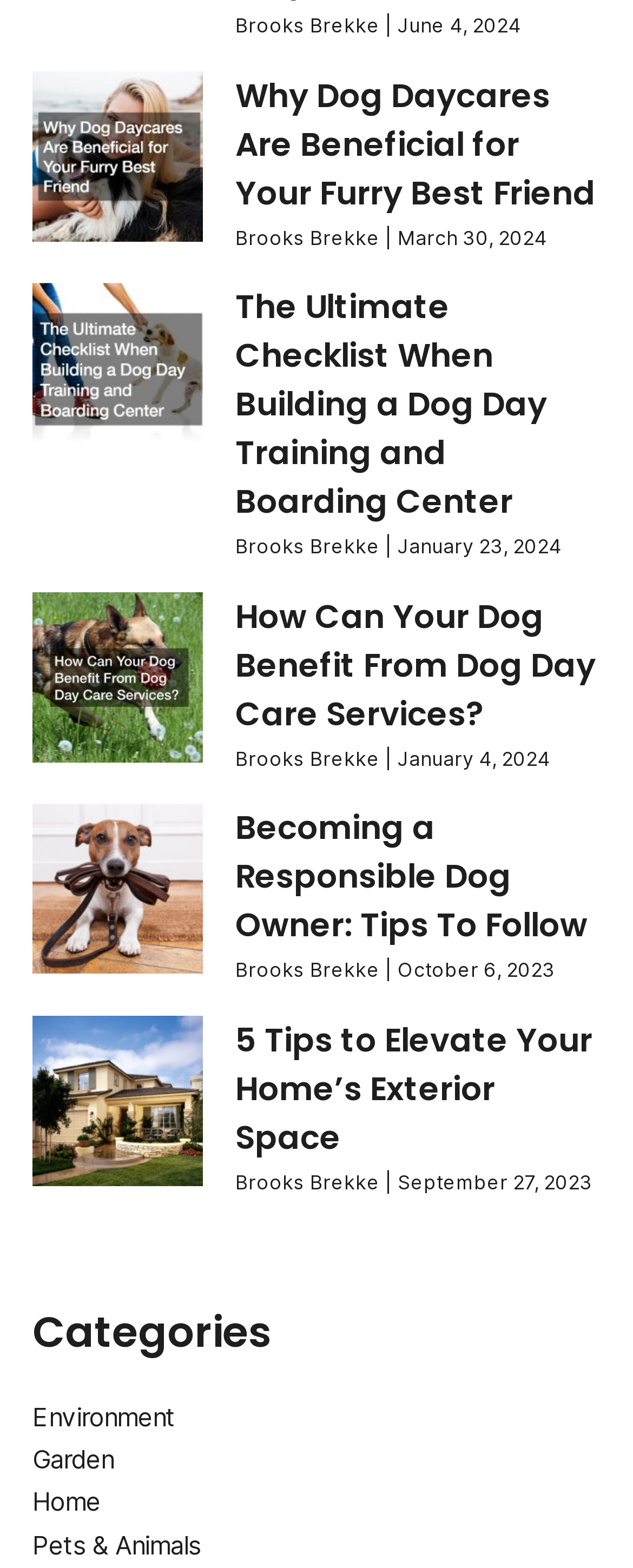What is the author of the first article?
Answer with a single word or short phrase according to what you see in the image.

Brooks Brekke